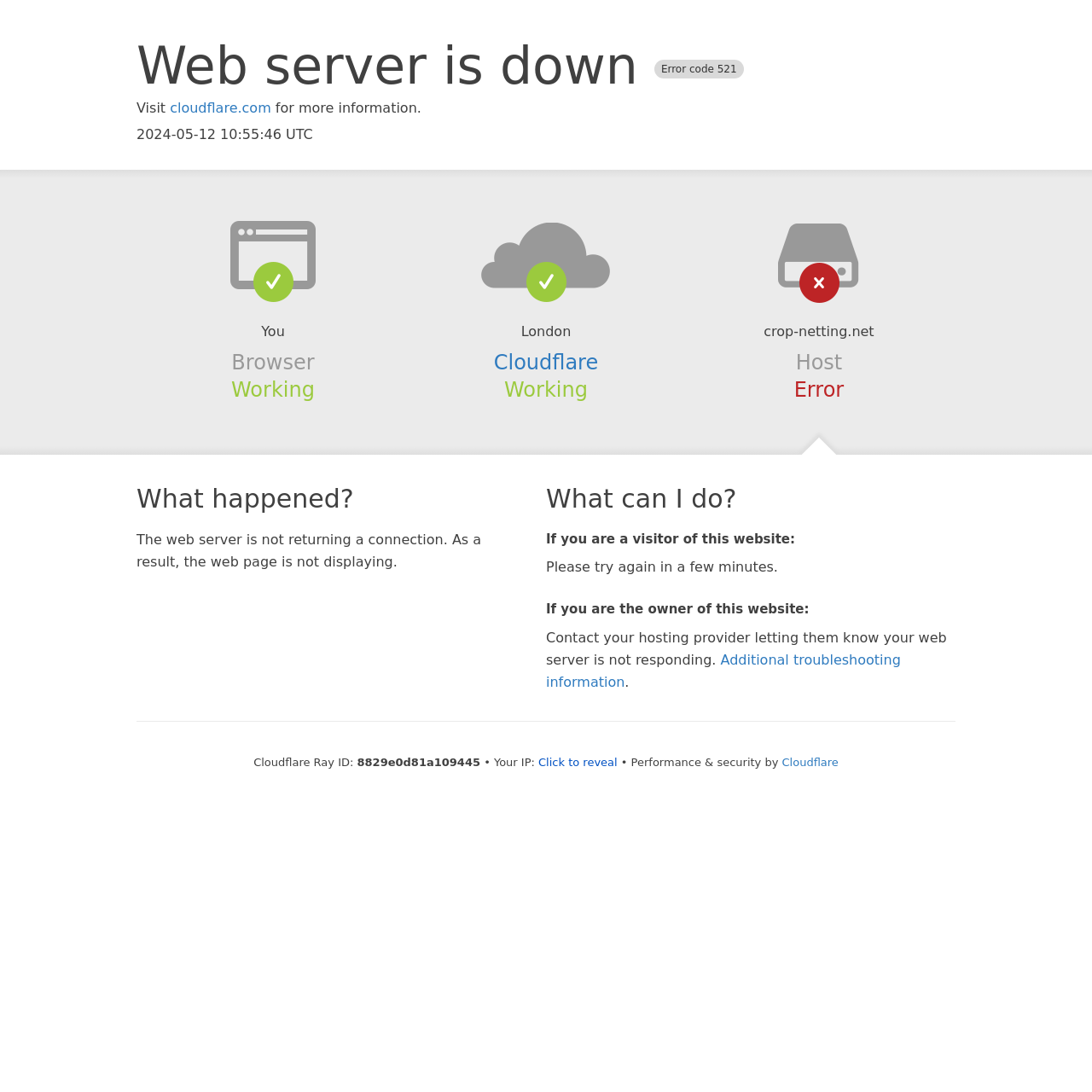Find the bounding box of the web element that fits this description: "Click to reveal".

[0.493, 0.692, 0.565, 0.704]